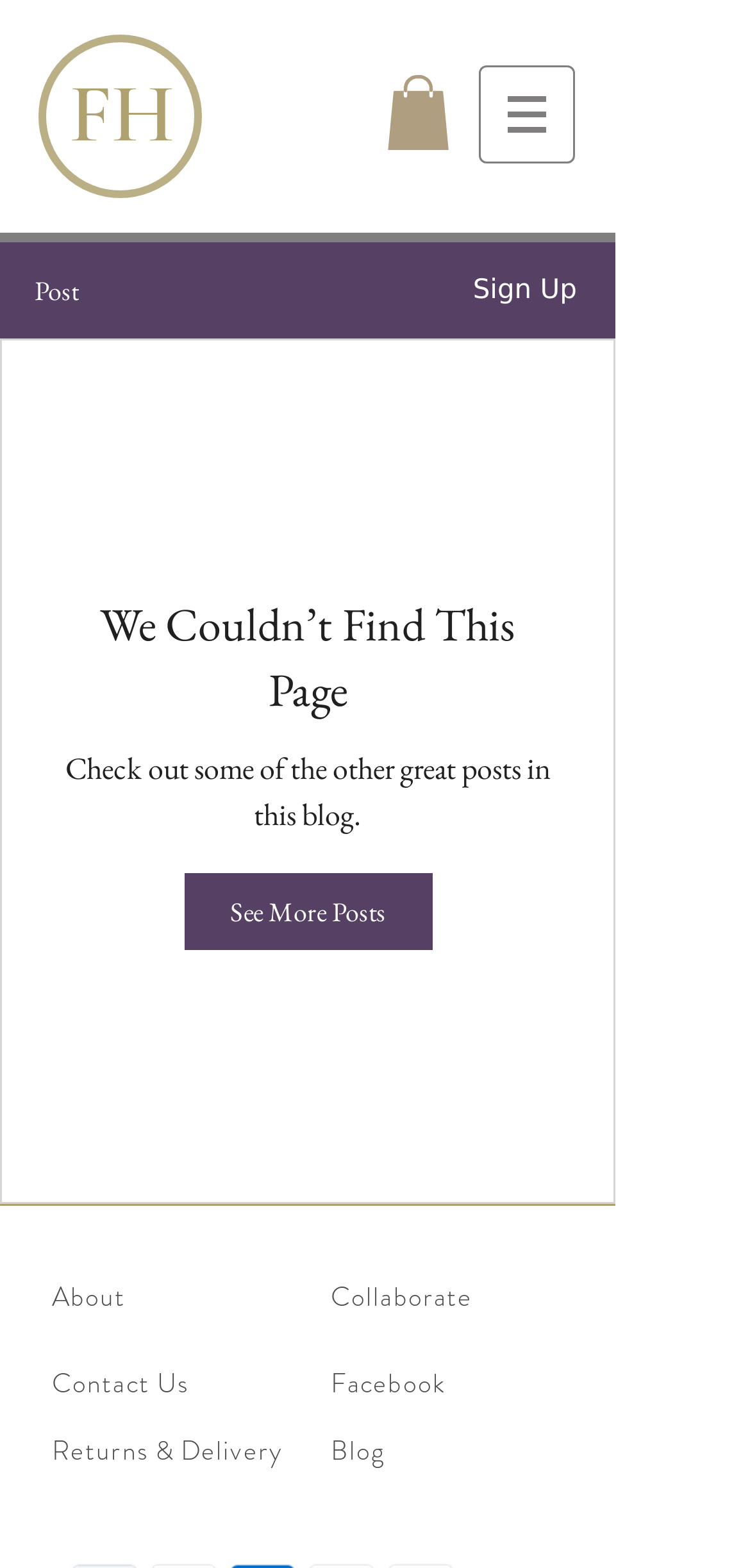Determine the bounding box coordinates of the section I need to click to execute the following instruction: "Click the FH link". Provide the coordinates as four float numbers between 0 and 1, i.e., [left, top, right, bottom].

[0.092, 0.037, 0.233, 0.105]